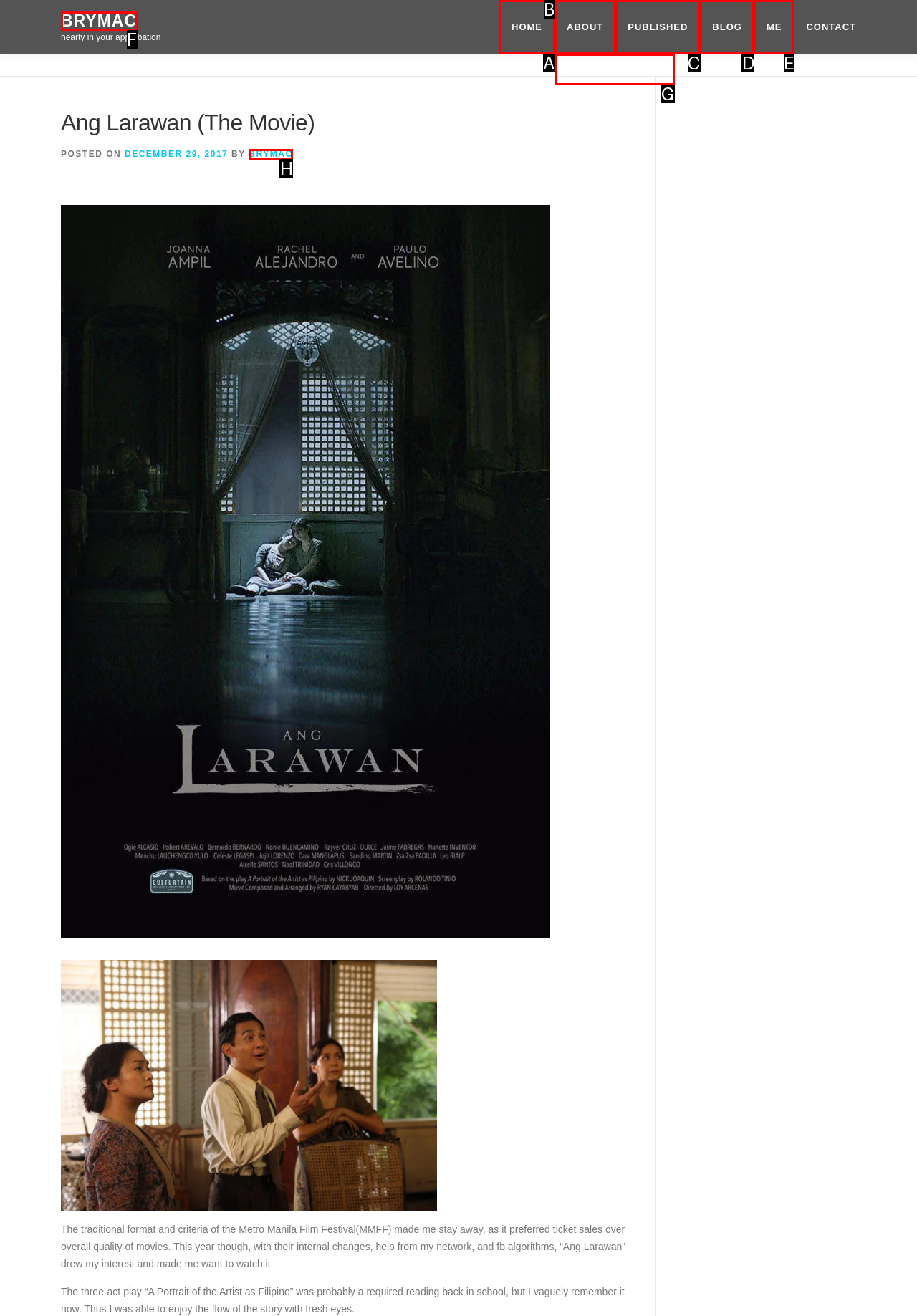Identify the HTML element that corresponds to the description: brymac Provide the letter of the matching option directly from the choices.

F